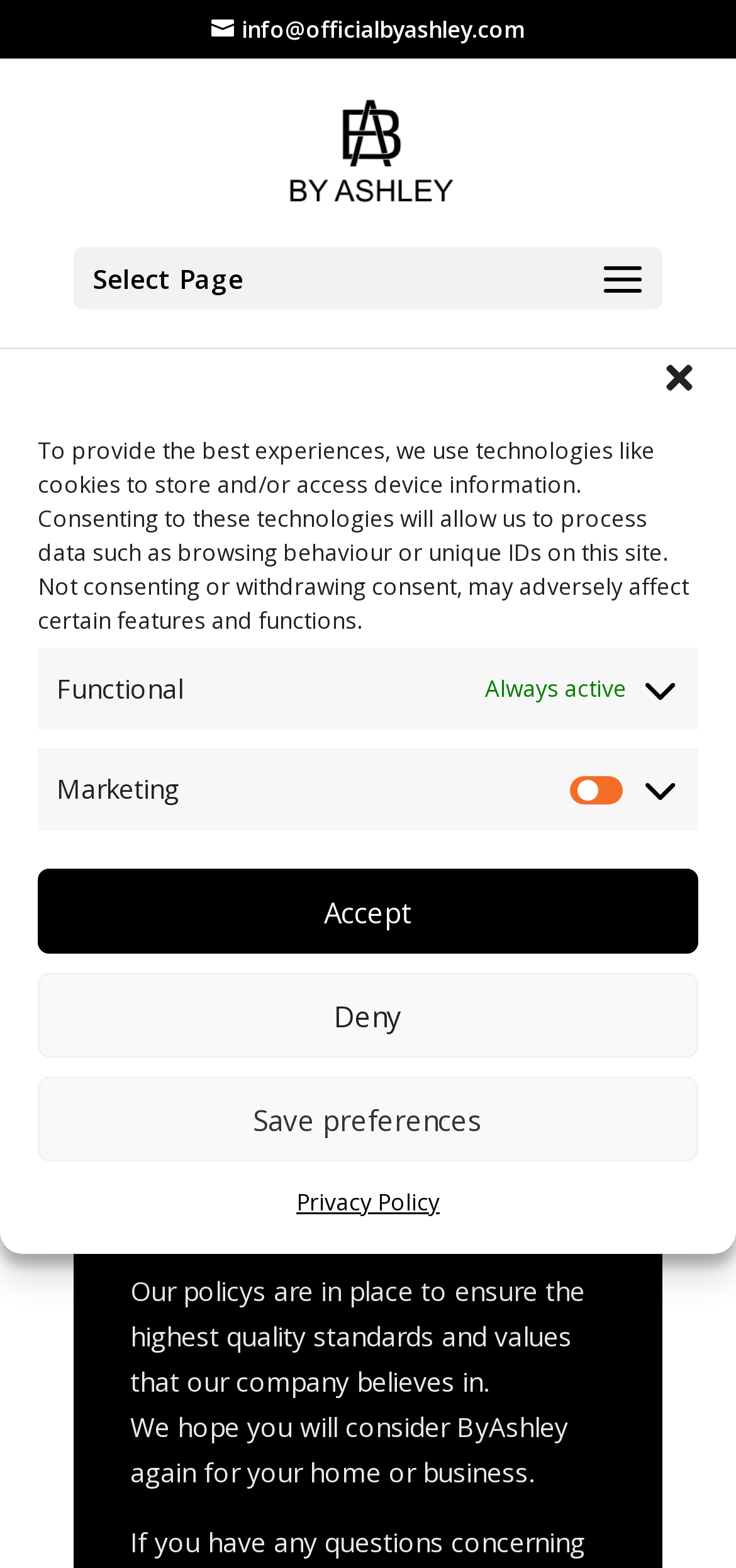Can you pinpoint the bounding box coordinates for the clickable element required for this instruction: "Read the blog"? The coordinates should be four float numbers between 0 and 1, i.e., [left, top, right, bottom].

None